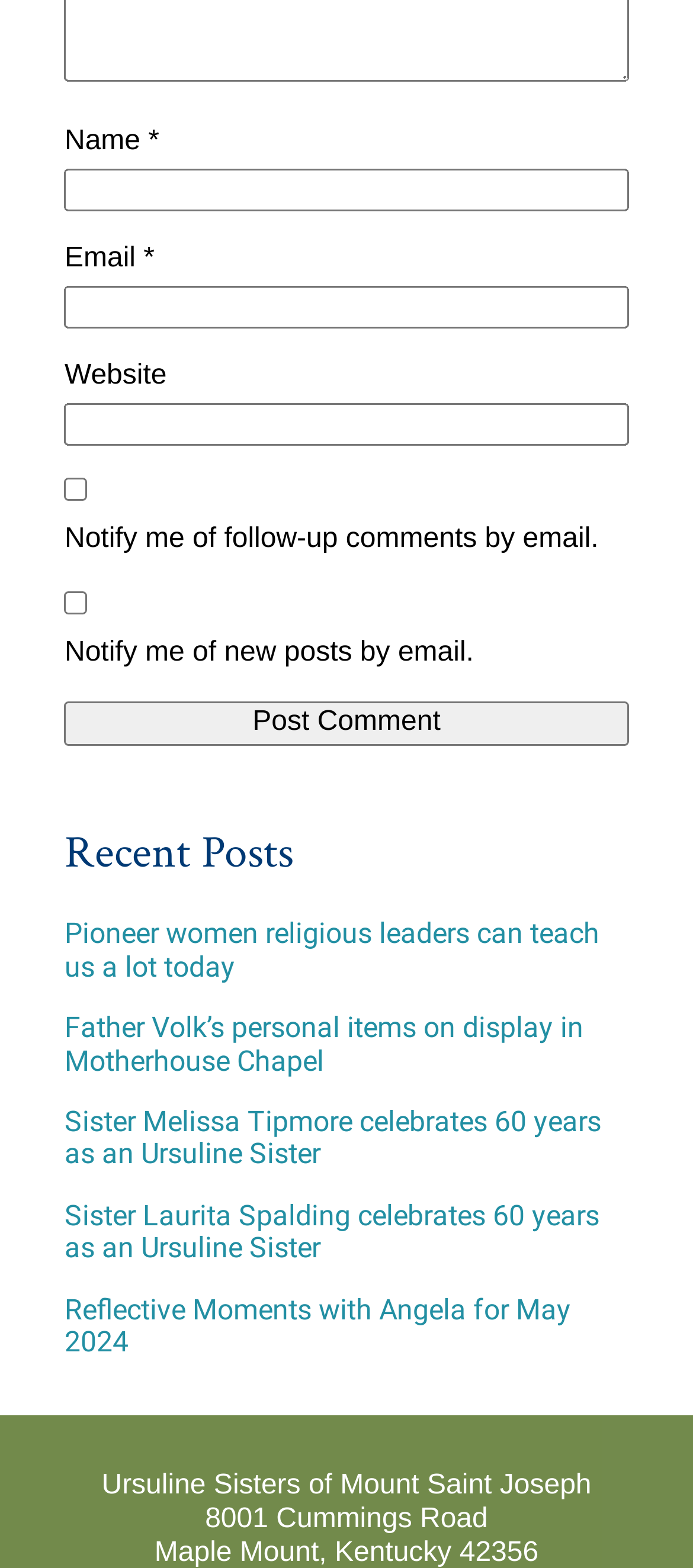Please mark the clickable region by giving the bounding box coordinates needed to complete this instruction: "Input your email".

[0.093, 0.182, 0.907, 0.21]